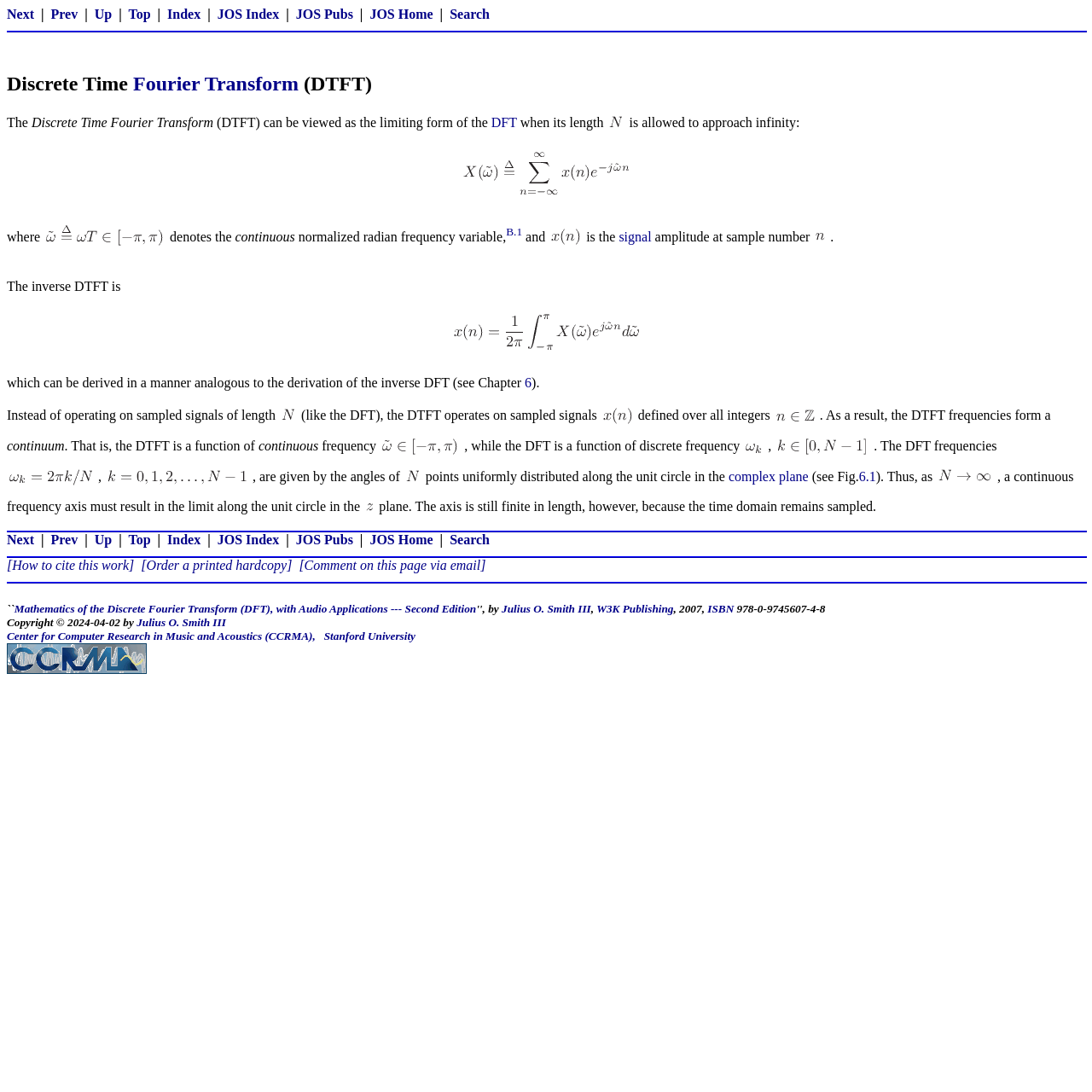Determine the bounding box of the UI component based on this description: "JOS Pubs". The bounding box coordinates should be four float values between 0 and 1, i.e., [left, top, right, bottom].

[0.271, 0.487, 0.323, 0.501]